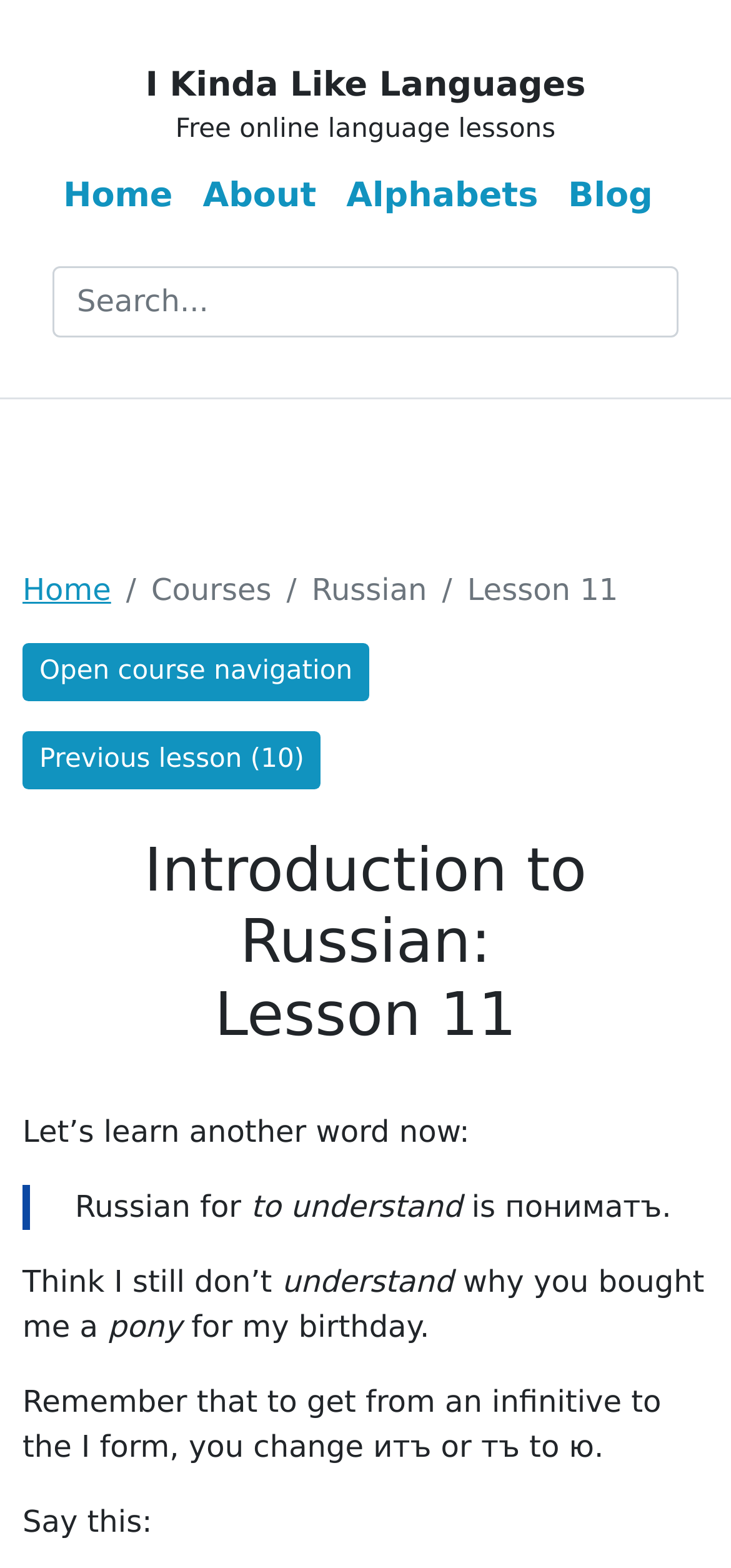Answer the question briefly using a single word or phrase: 
What is the text of the first link on the top navigation bar?

I Kinda Like Languages